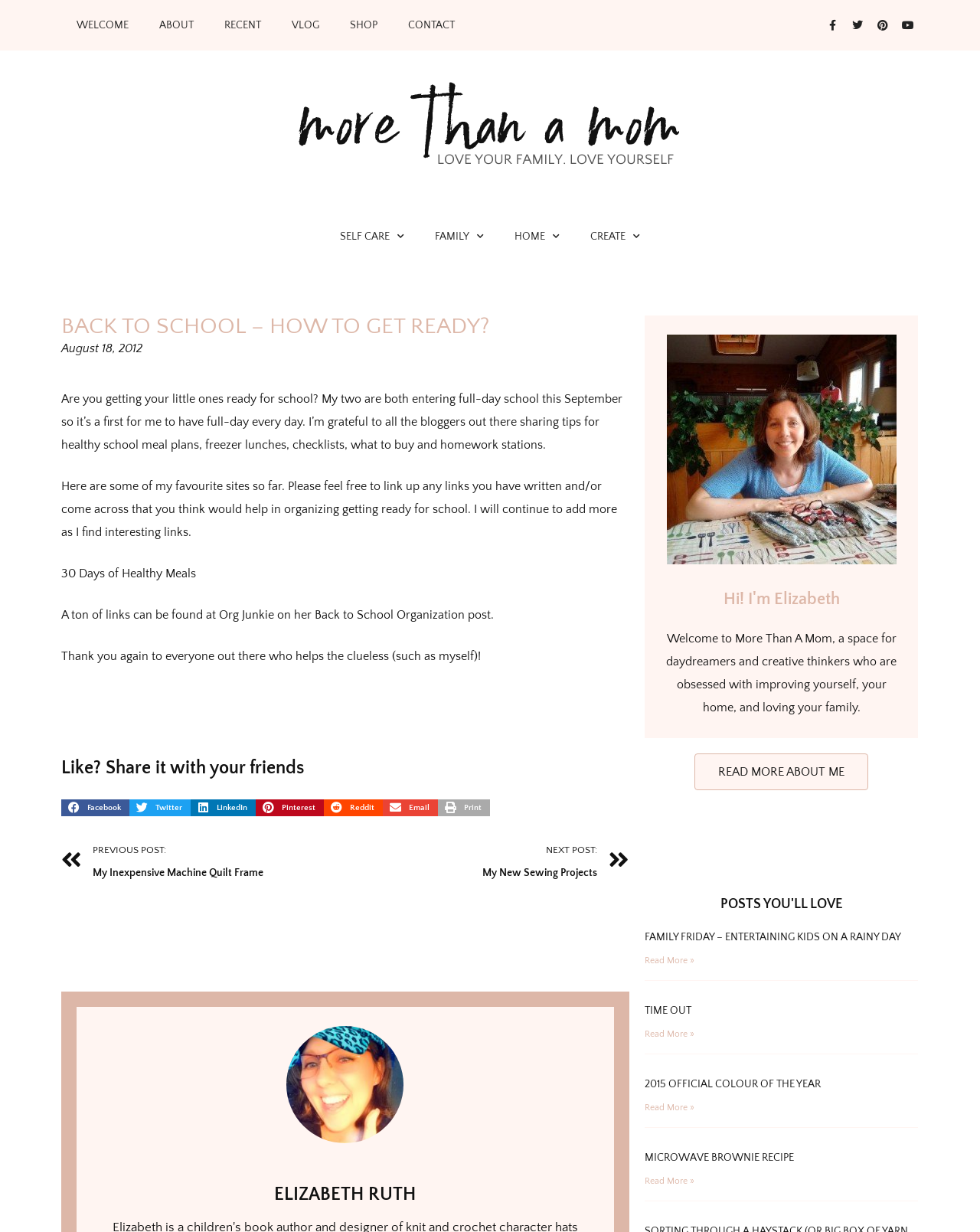Locate the bounding box coordinates of the element to click to perform the following action: 'Share on Facebook'. The coordinates should be given as four float values between 0 and 1, in the form of [left, top, right, bottom].

[0.062, 0.649, 0.132, 0.662]